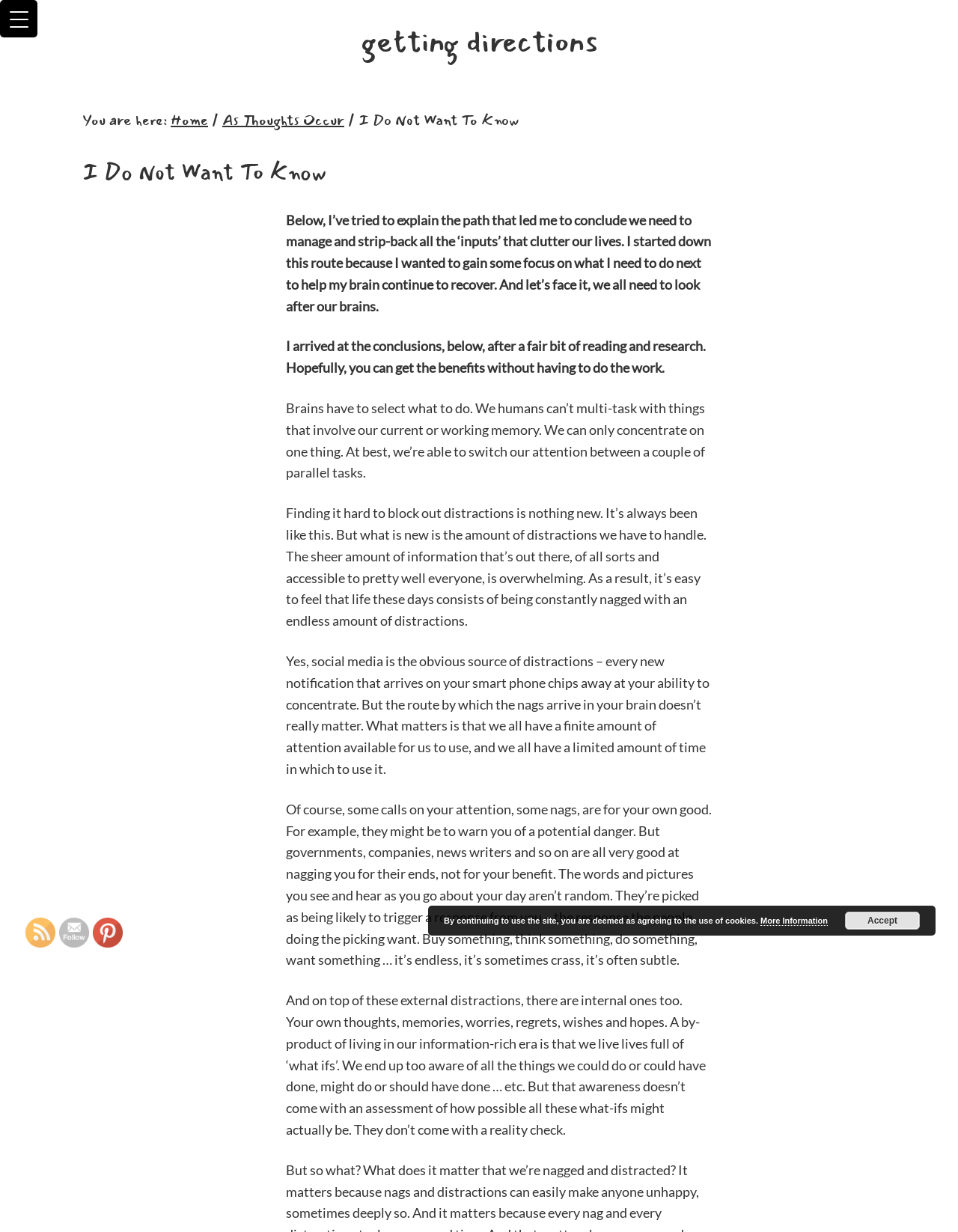What is the purpose of the 'Accept' button?
Using the image as a reference, give an elaborate response to the question.

I read the text next to the 'Accept' button, which says 'By continuing to use the site, you are deemed as agreeing to the use of cookies.' This indicates that the purpose of the 'Accept' button is to accept the use of cookies on the website.